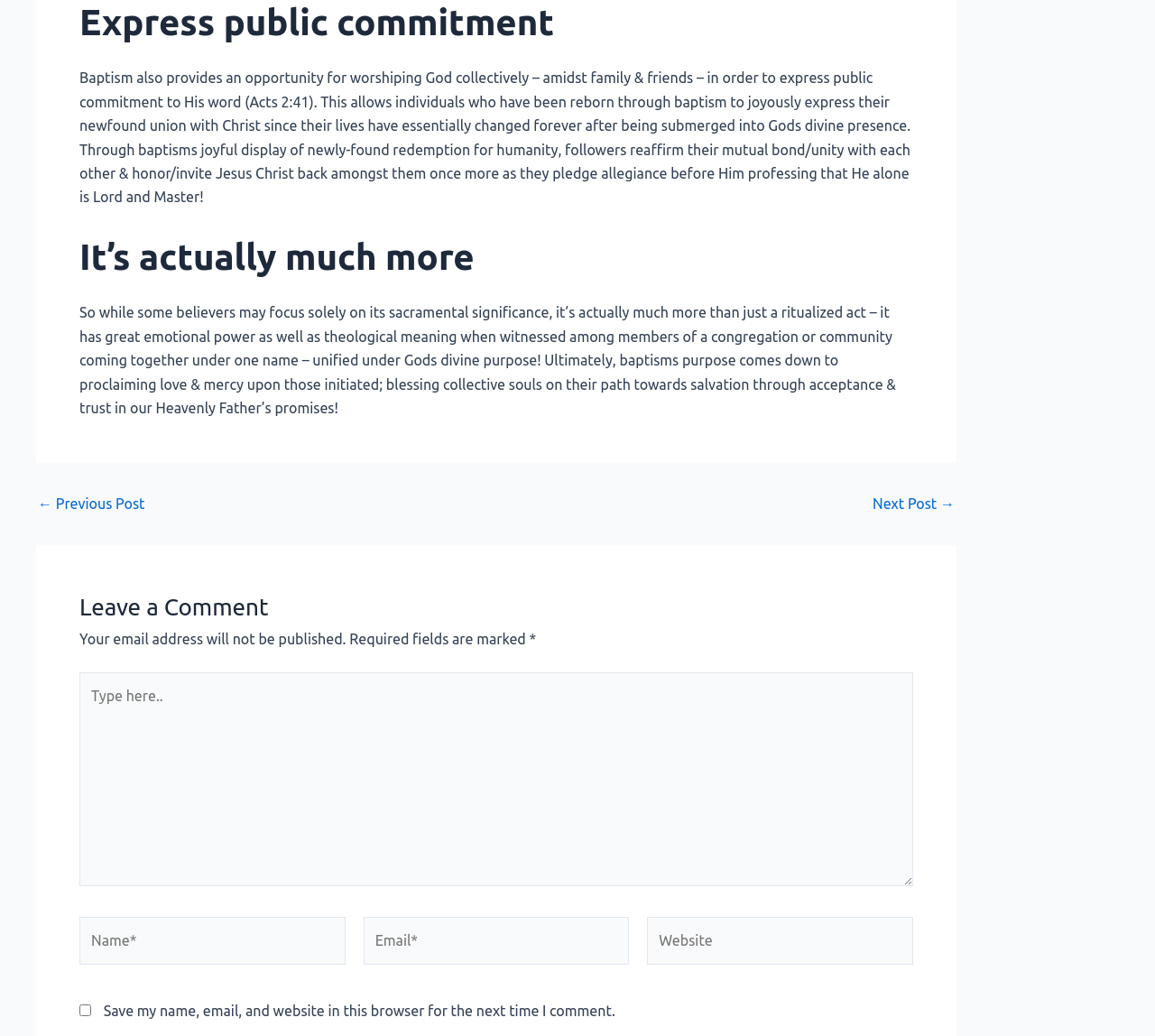Given the description: "parent_node: Email* name="email" placeholder="Email*"", determine the bounding box coordinates of the UI element. The coordinates should be formatted as four float numbers between 0 and 1, [left, top, right, bottom].

[0.315, 0.885, 0.545, 0.931]